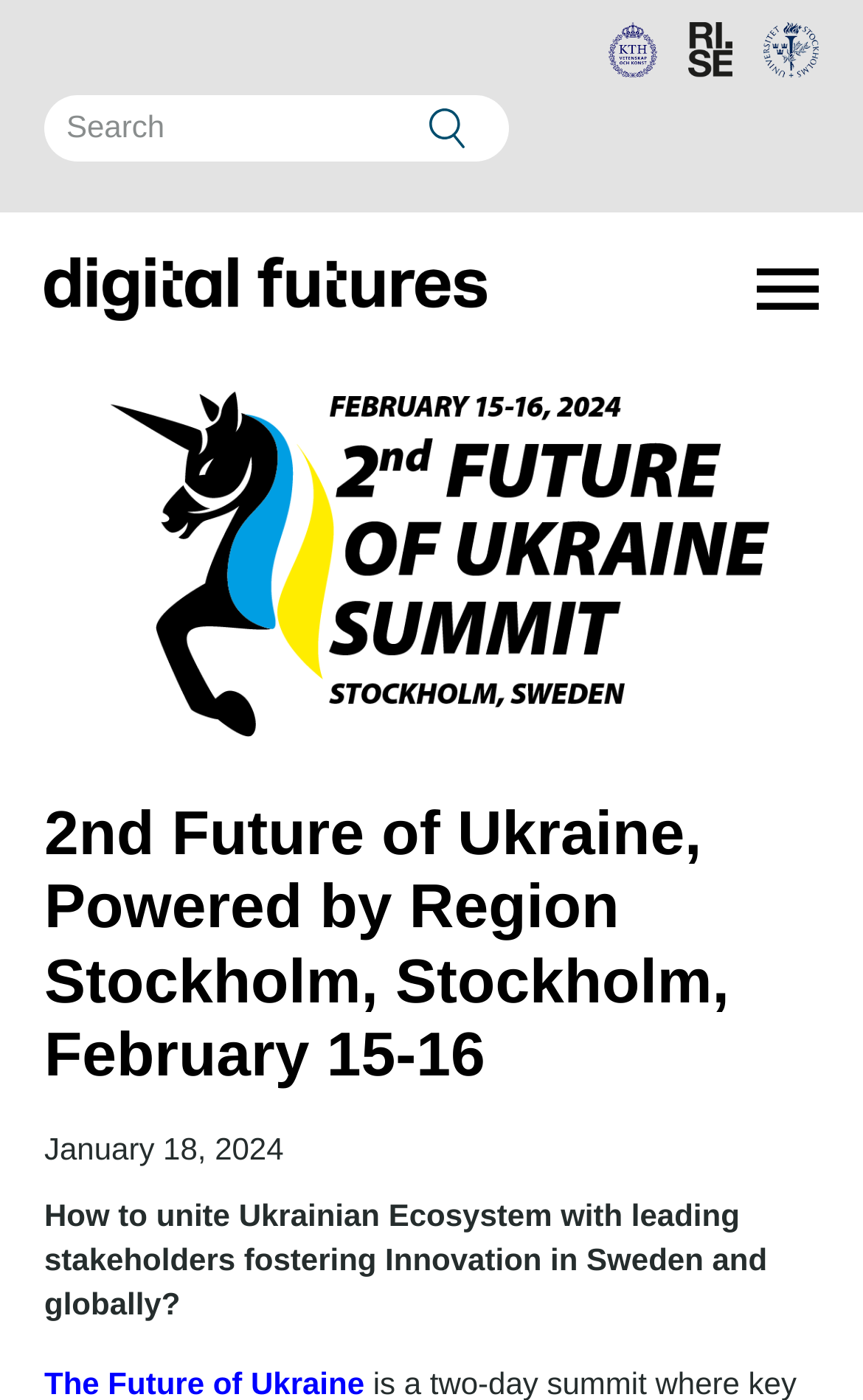Determine which piece of text is the heading of the webpage and provide it.

2nd Future of Ukraine, Powered by Region Stockholm, Stockholm, February 15-16